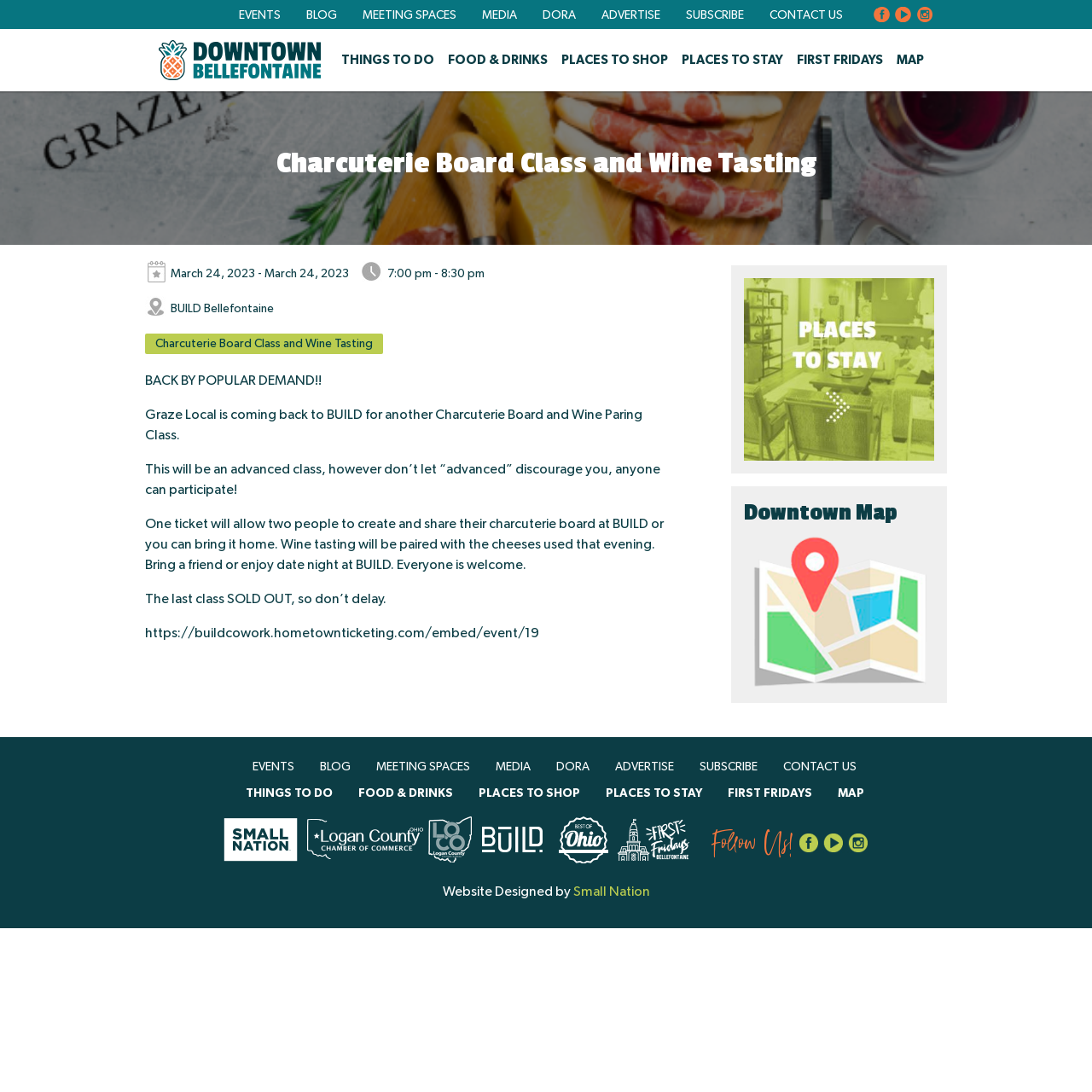Can you pinpoint the bounding box coordinates for the clickable element required for this instruction: "Subscribe to the newsletter"? The coordinates should be four float numbers between 0 and 1, i.e., [left, top, right, bottom].

[0.628, 0.009, 0.681, 0.02]